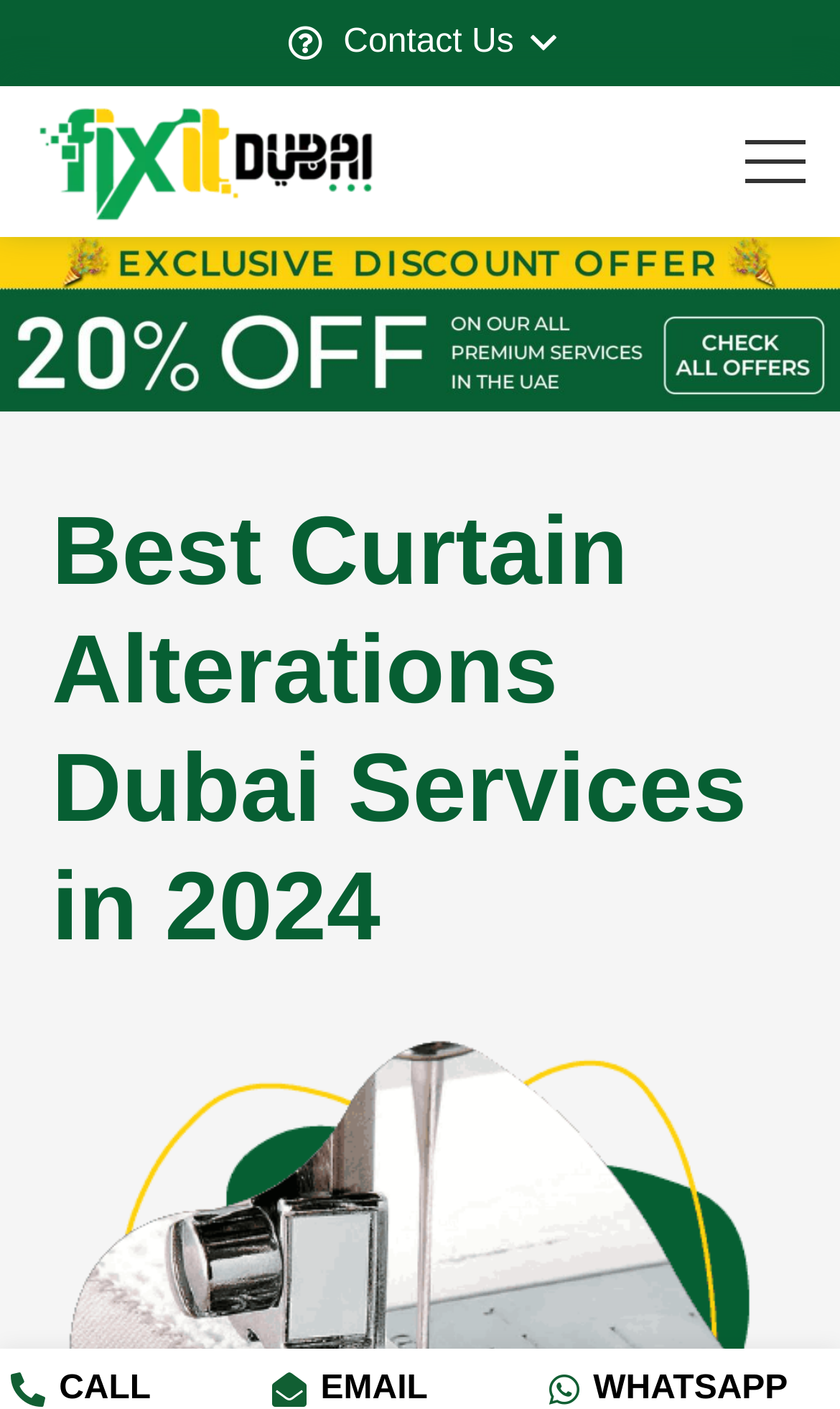How many navigation links are present?
Offer a detailed and exhaustive answer to the question.

The webpage has two navigation links: the 'fixit-dubai-logo-300' link and the 'Menu' link.